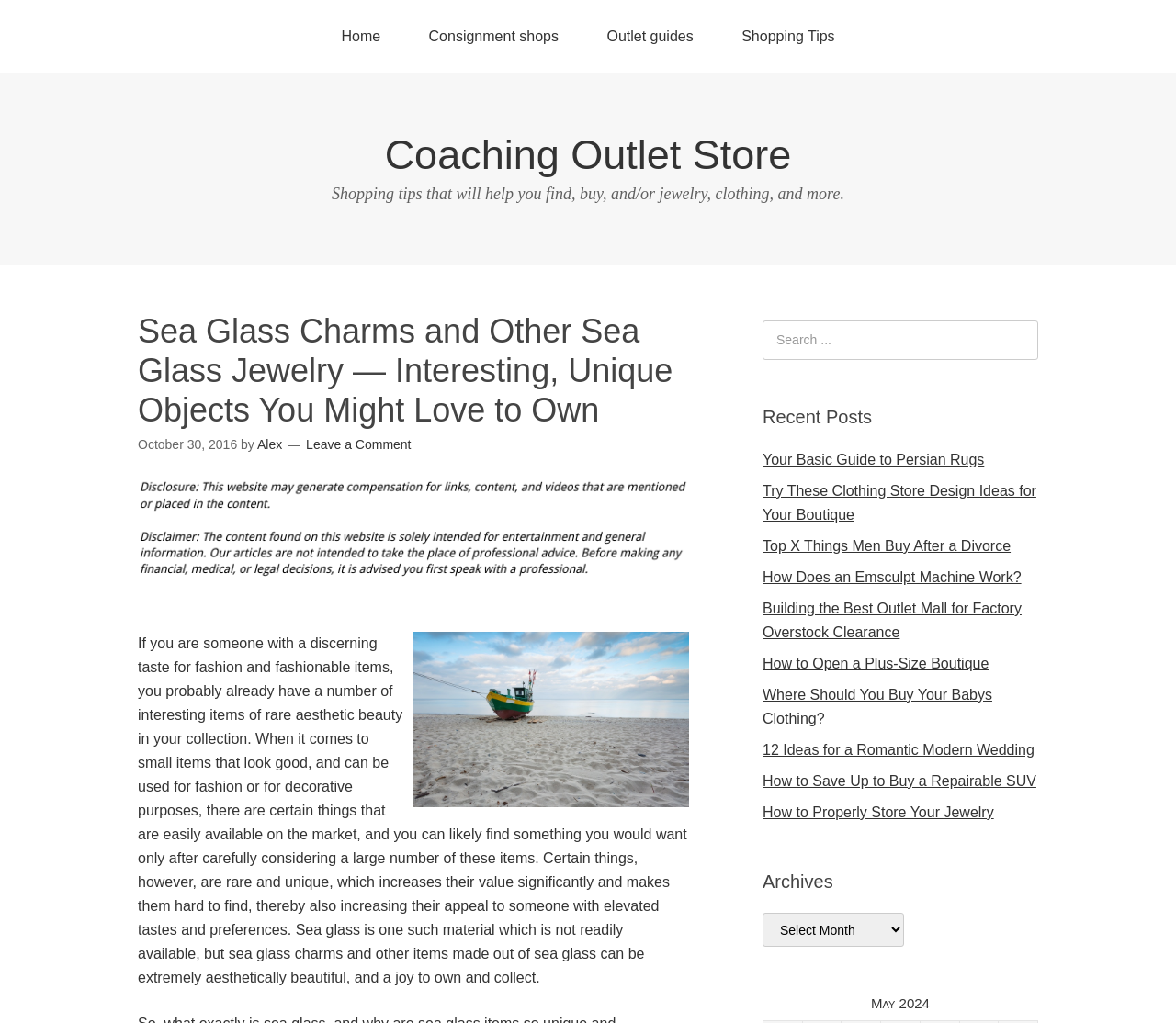Please find the bounding box coordinates in the format (top-left x, top-left y, bottom-right x, bottom-right y) for the given element description. Ensure the coordinates are floating point numbers between 0 and 1. Description: Coaching Outlet Store

[0.327, 0.128, 0.673, 0.174]